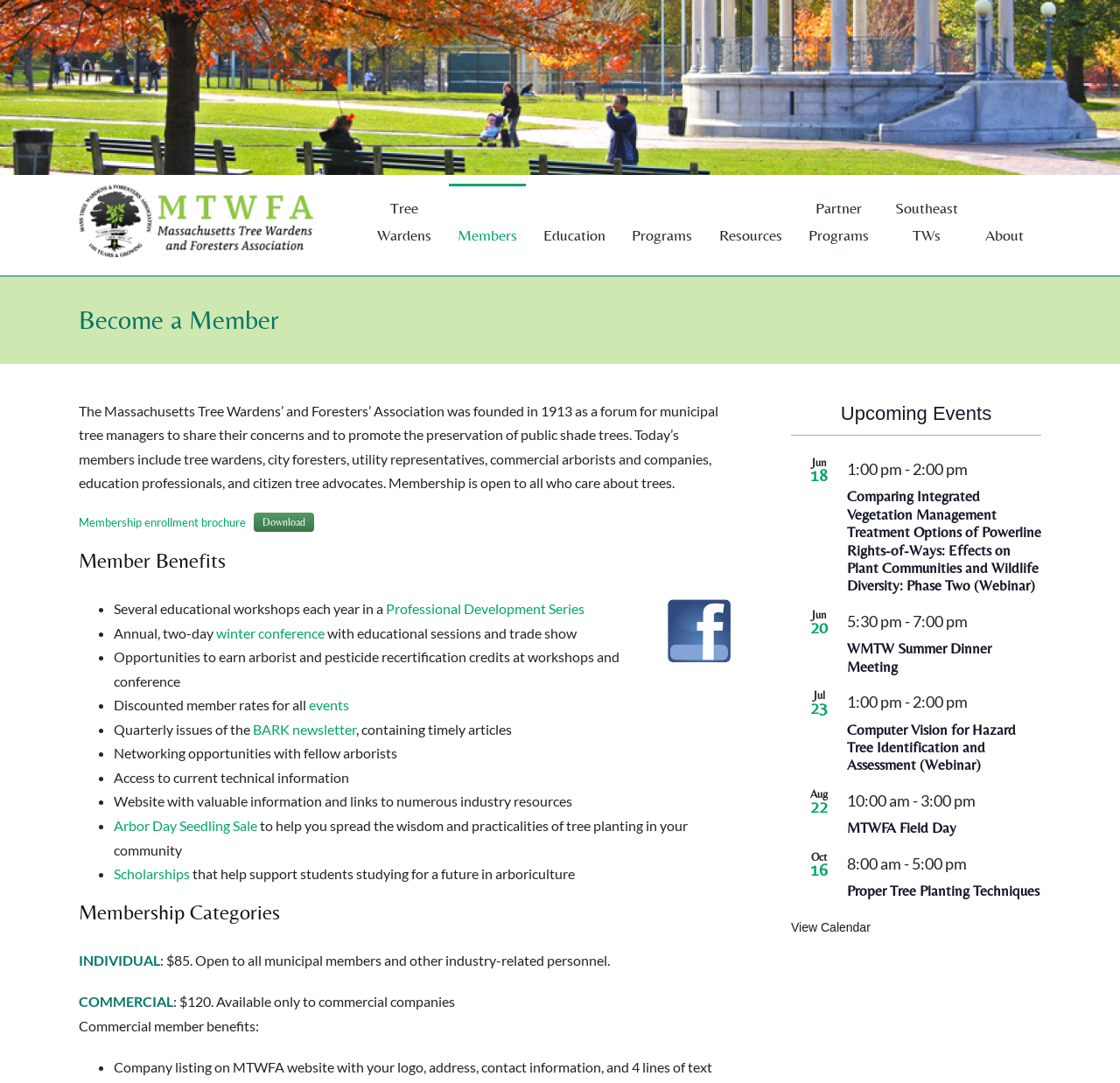Generate a comprehensive caption for the webpage you are viewing.

The webpage is about the Massachusetts Tree Wardens and Foresters Association, with a focus on becoming a member. At the top, there is a logo and a navigation menu with links to various sections of the website, including "Tree Wardens", "Members", "Education", and more.

Below the navigation menu, there is a page title bar with a heading that reads "Become a Member". This is followed by a brief description of the association, which was founded in 1913 as a forum for municipal tree managers to share their concerns and promote the preservation of public shade trees.

Next, there is a section highlighting the benefits of membership, which includes several educational workshops, an annual winter conference, opportunities to earn arborist and pesticide recertification credits, discounted member rates for events, and more. Each benefit is listed with a bullet point and a brief description.

Further down the page, there is a section on membership categories, which includes individual and commercial memberships, with their respective rates and benefits.

On the right side of the page, there is a section titled "Upcoming Events", which lists two events with their dates, times, and brief descriptions. The events are a webinar on integrated vegetation management and a summer dinner meeting.

Throughout the page, there are various links to additional resources, such as a membership enrollment brochure, a professional development series, and a BARK newsletter. There are also images, including a logo and a Facebook square logo.